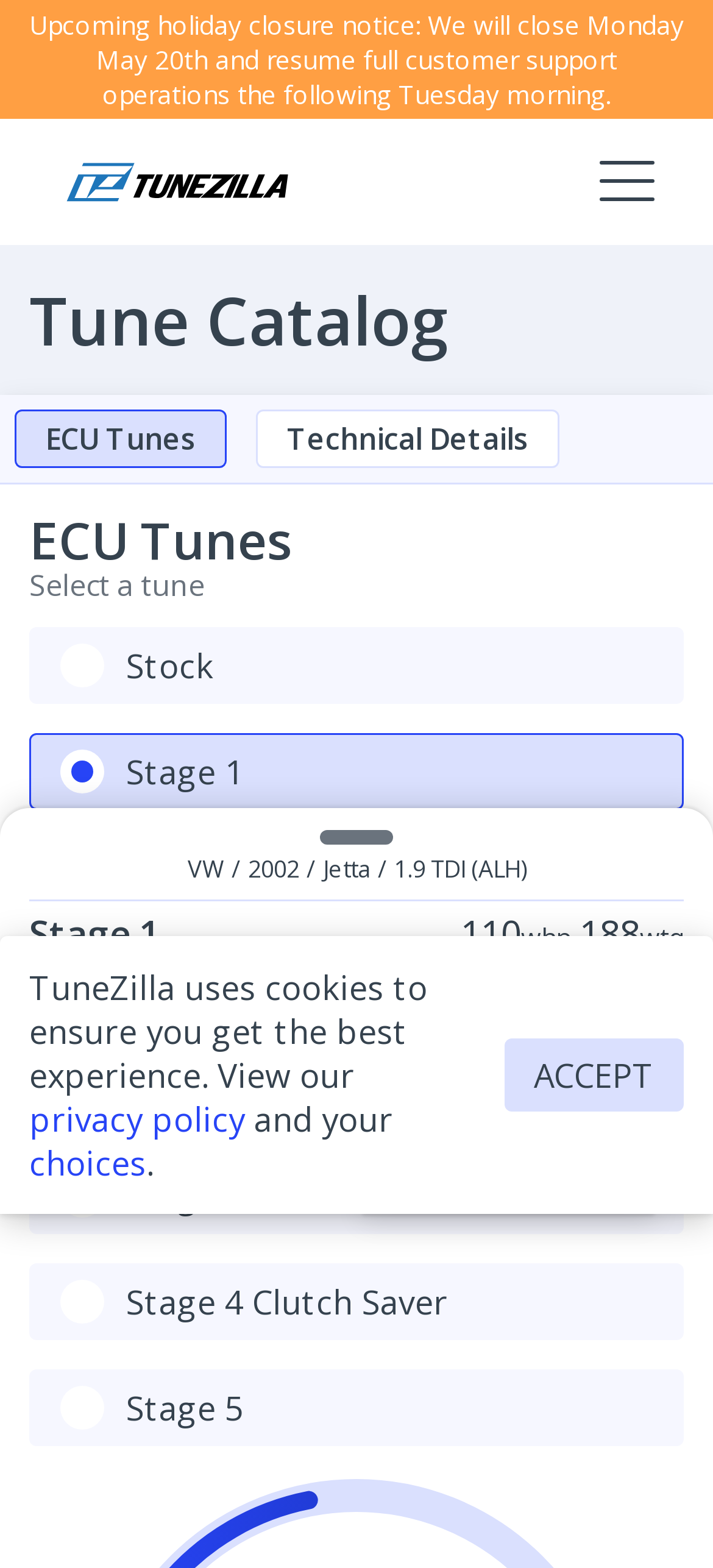Give a one-word or one-phrase response to the question:
How many tune stages are available?

5